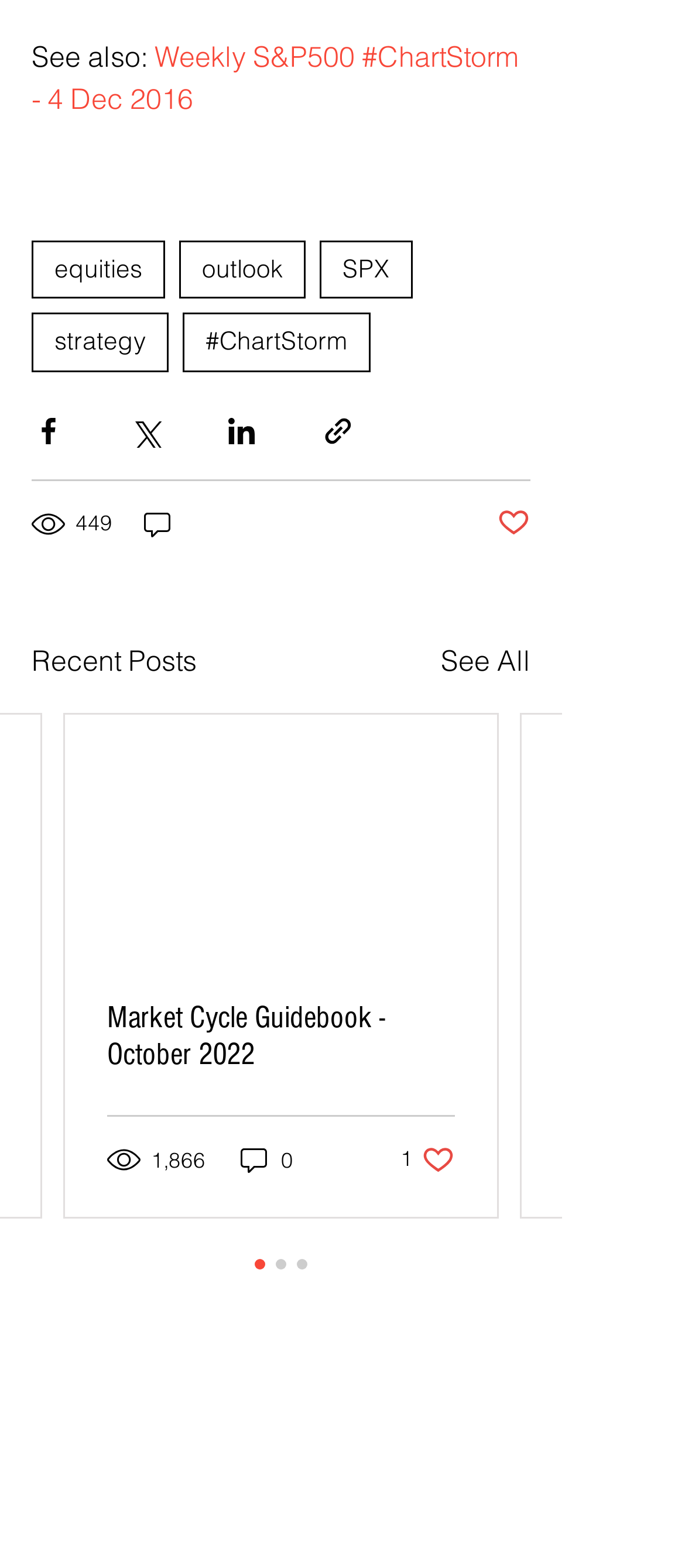Identify the bounding box coordinates of the specific part of the webpage to click to complete this instruction: "Click on the 'See All' button".

[0.644, 0.407, 0.774, 0.434]